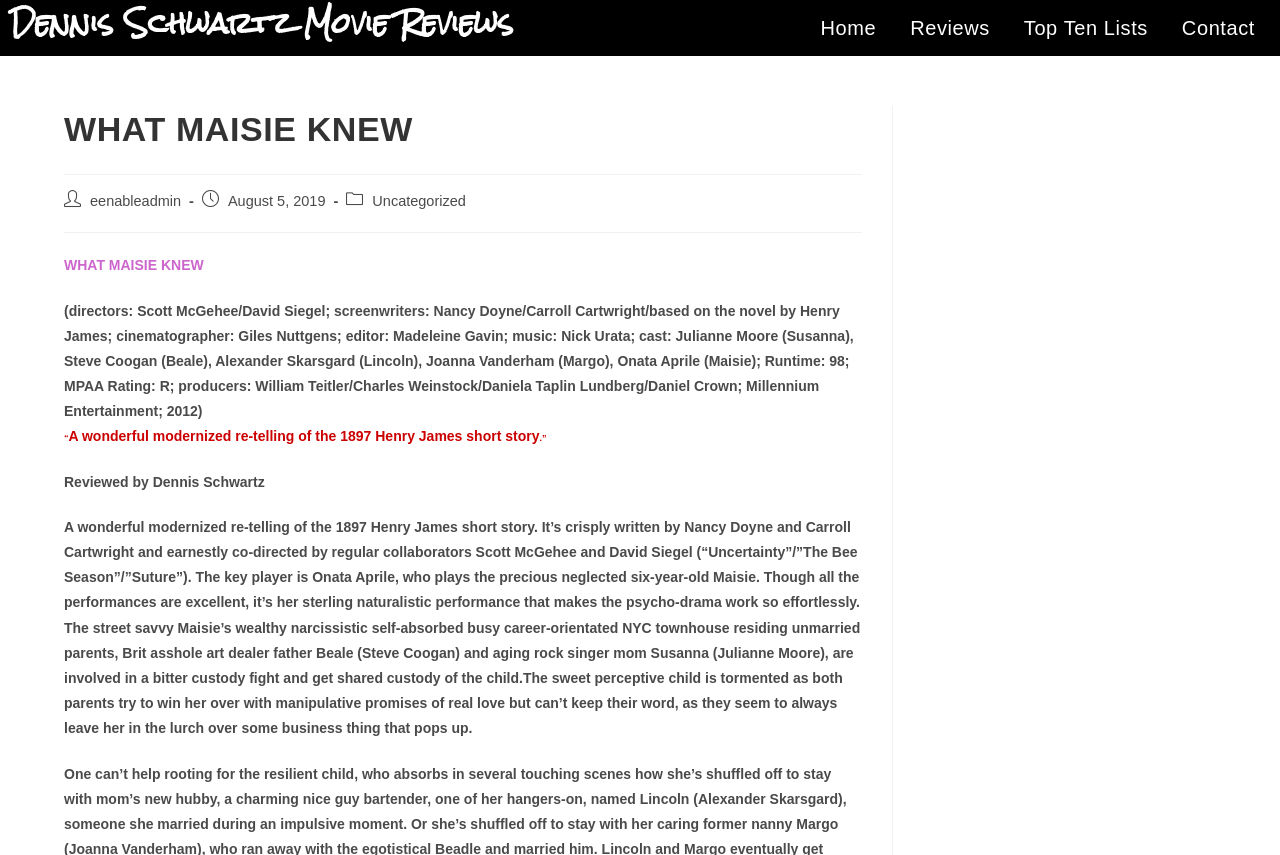Find the bounding box of the element with the following description: "Top Ten Lists". The coordinates must be four float numbers between 0 and 1, formatted as [left, top, right, bottom].

[0.788, 0.012, 0.909, 0.054]